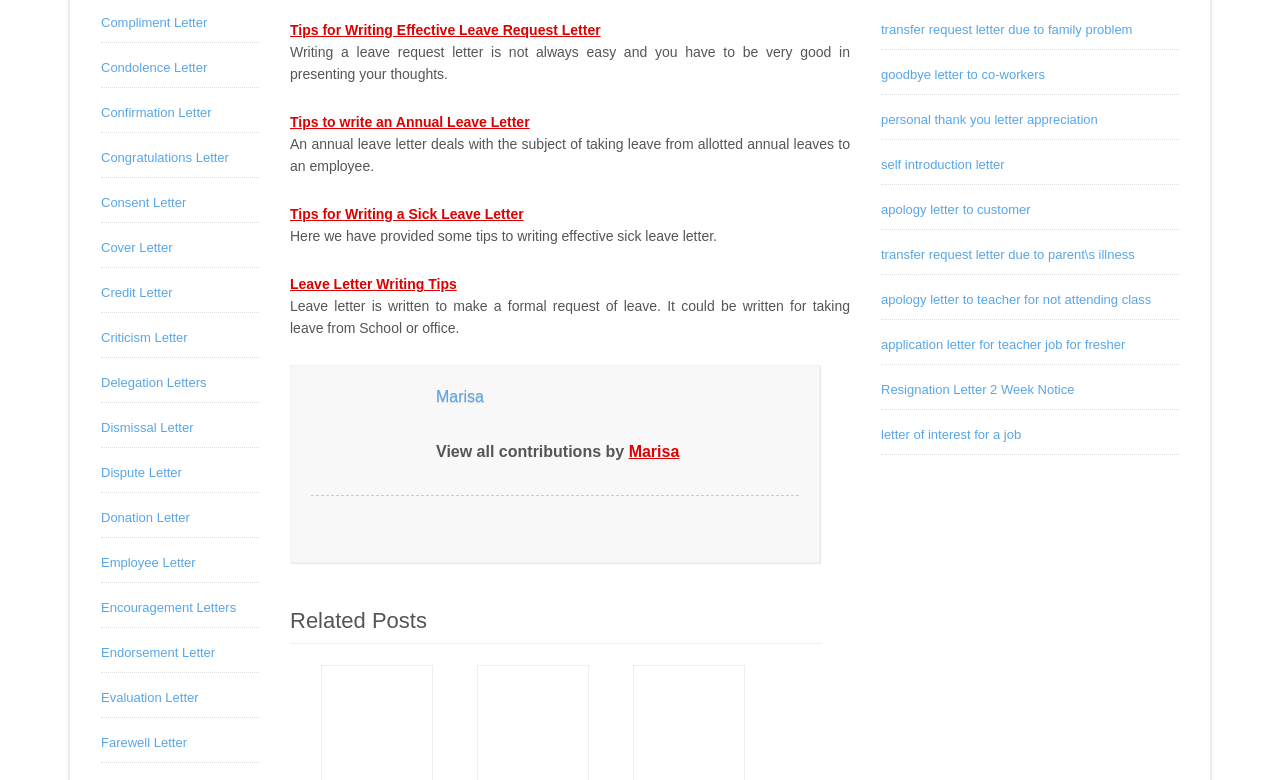How many images are under the 'Related Posts' heading?
Based on the screenshot, give a detailed explanation to answer the question.

I found the 'Related Posts' heading element with ID 124, and then looked at its child elements, which are three image elements with IDs 808, 811, and 814.